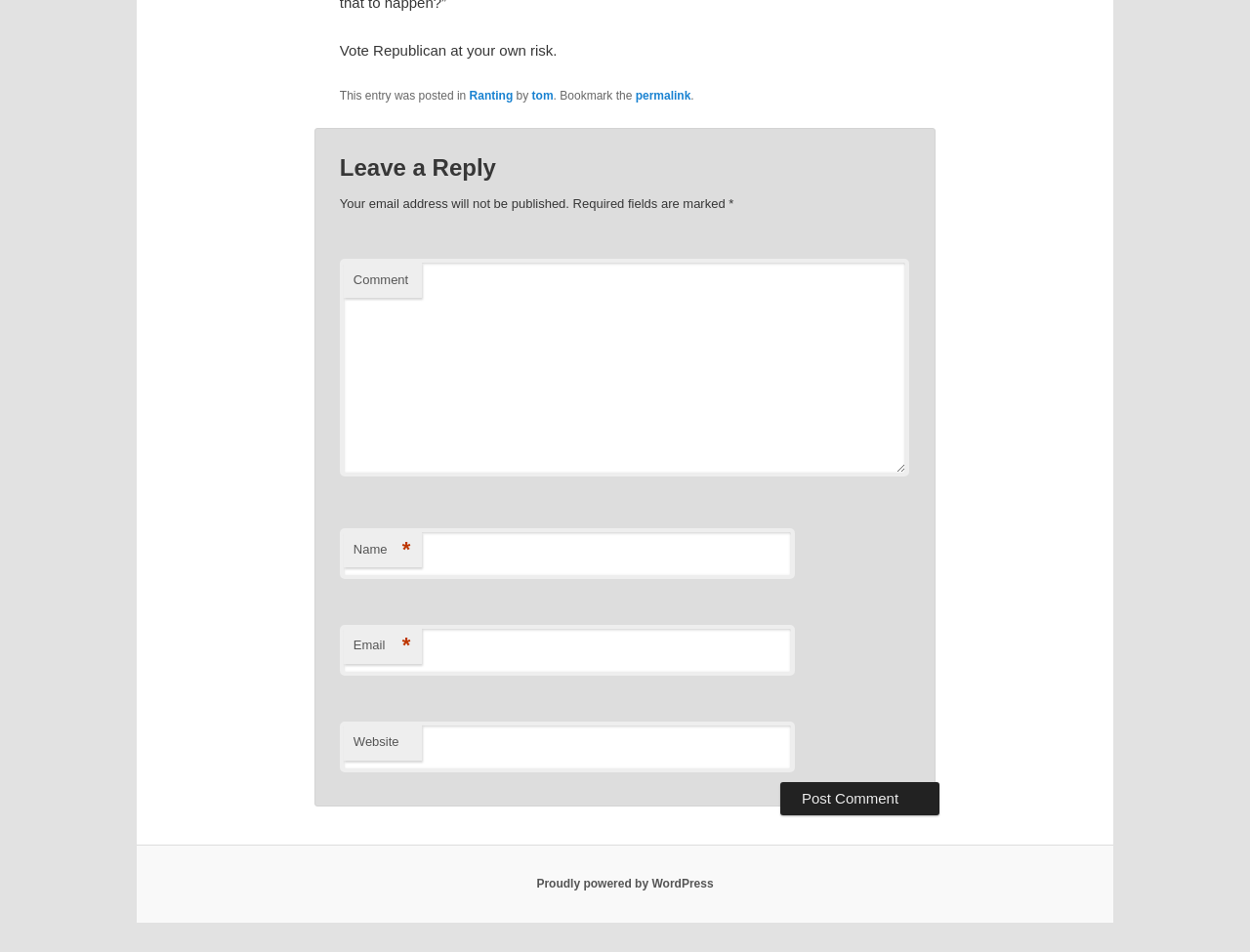Please find the bounding box coordinates of the element that needs to be clicked to perform the following instruction: "Check the permalink". The bounding box coordinates should be four float numbers between 0 and 1, represented as [left, top, right, bottom].

[0.508, 0.093, 0.553, 0.108]